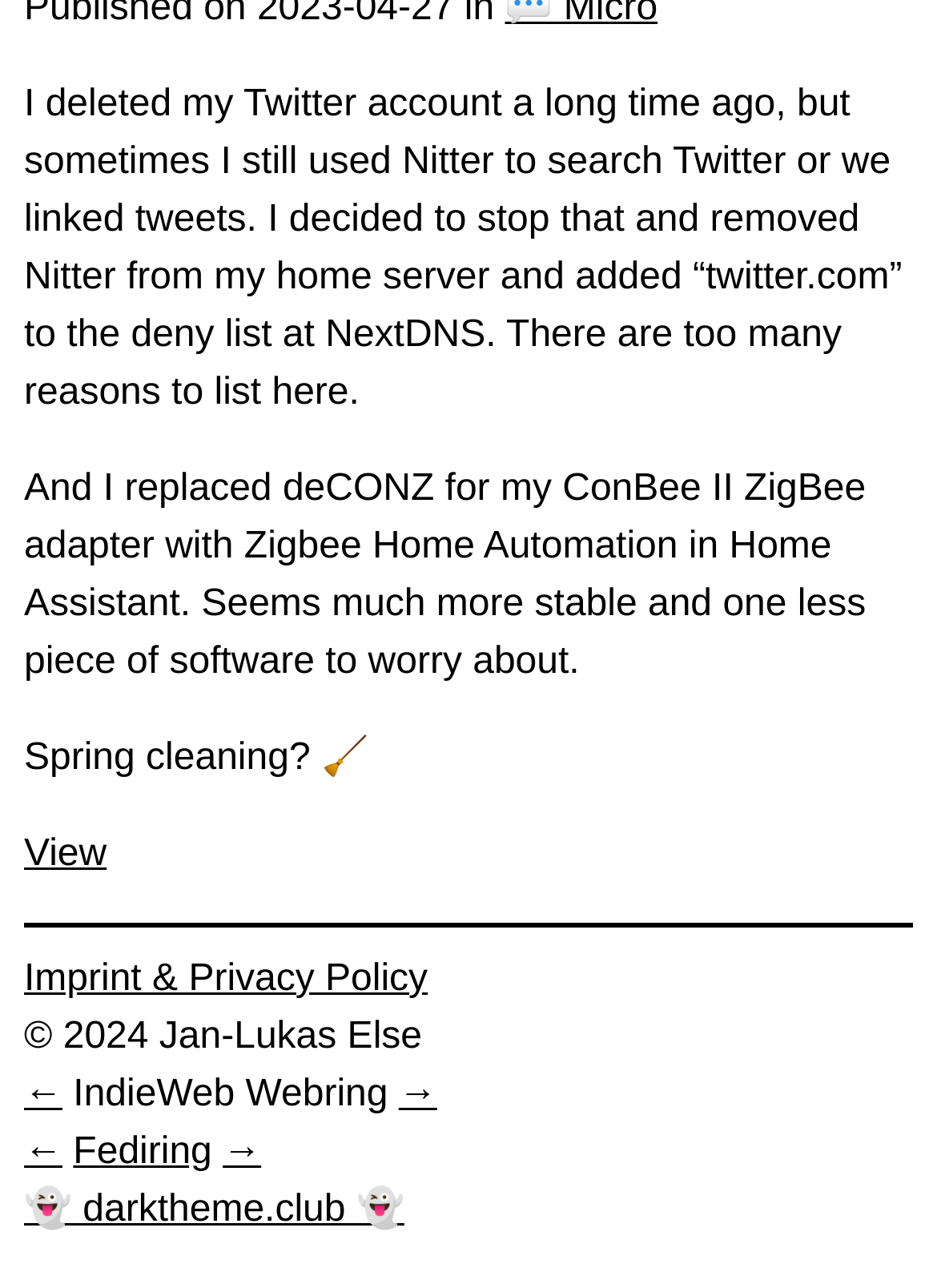Using floating point numbers between 0 and 1, provide the bounding box coordinates in the format (top-left x, top-left y, bottom-right x, bottom-right y). Locate the UI element described here: 👻 darktheme.club 👻

[0.026, 0.923, 0.431, 0.955]